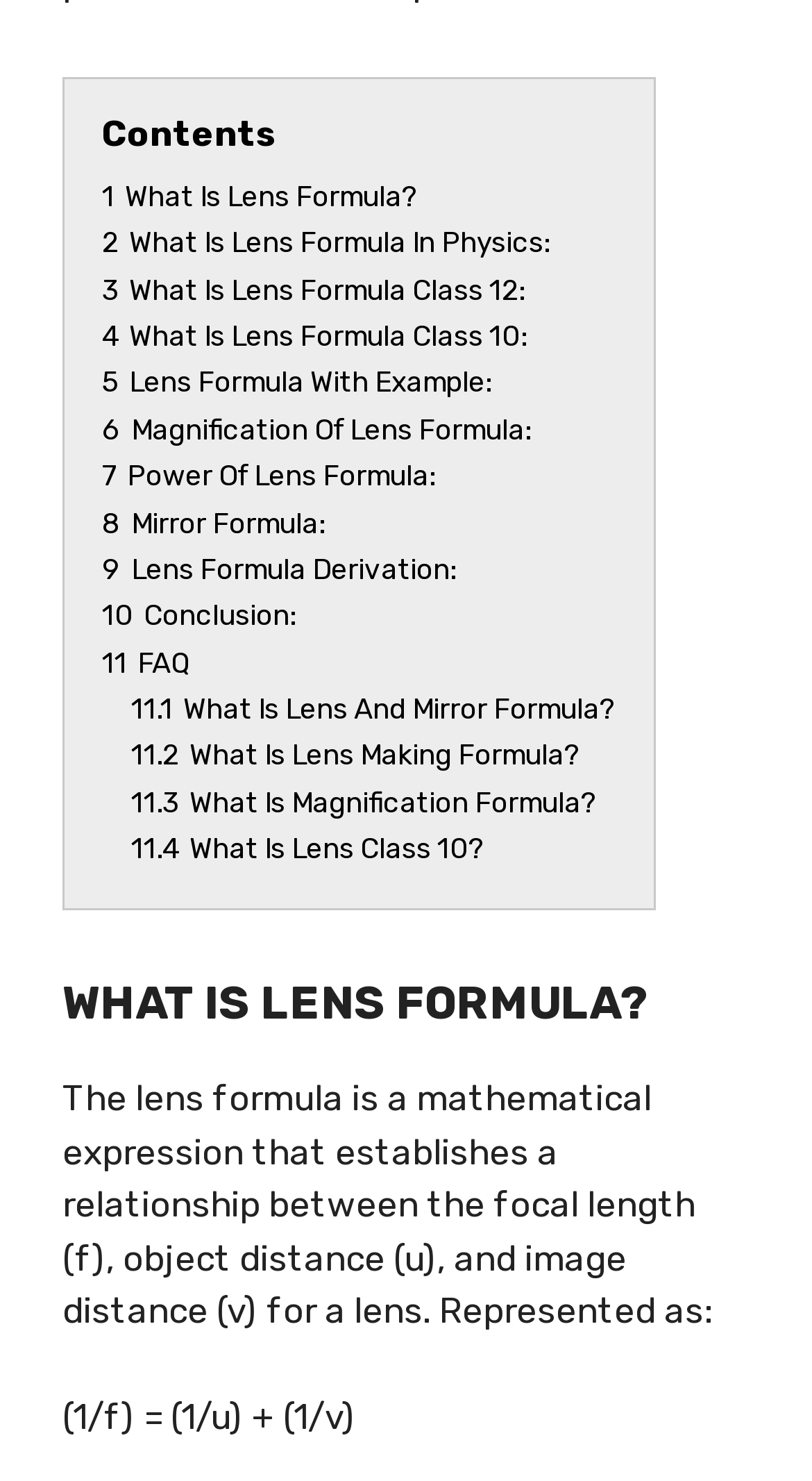Please specify the bounding box coordinates of the area that should be clicked to accomplish the following instruction: "Click on '1 What Is Lens Formula?'". The coordinates should consist of four float numbers between 0 and 1, i.e., [left, top, right, bottom].

[0.126, 0.121, 0.515, 0.143]